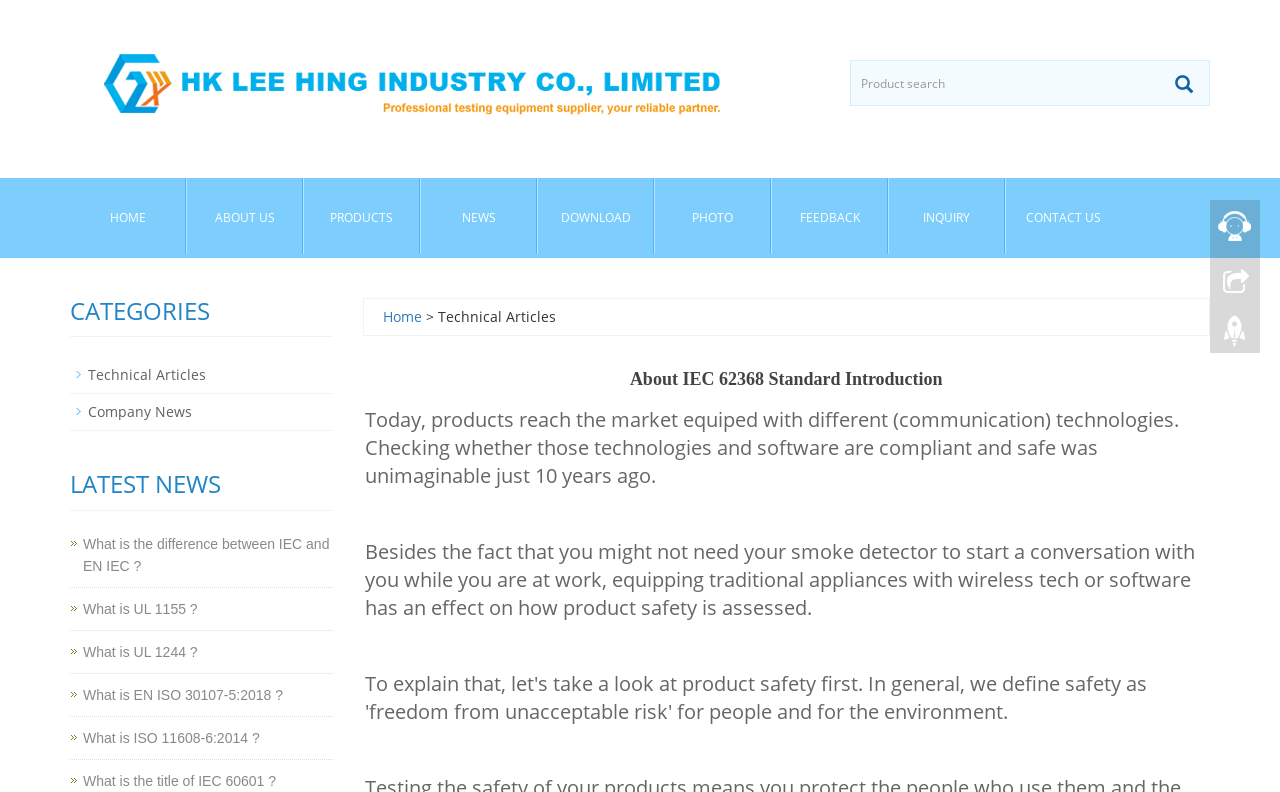Find the bounding box coordinates of the element I should click to carry out the following instruction: "Search for a product".

[0.665, 0.077, 0.905, 0.133]